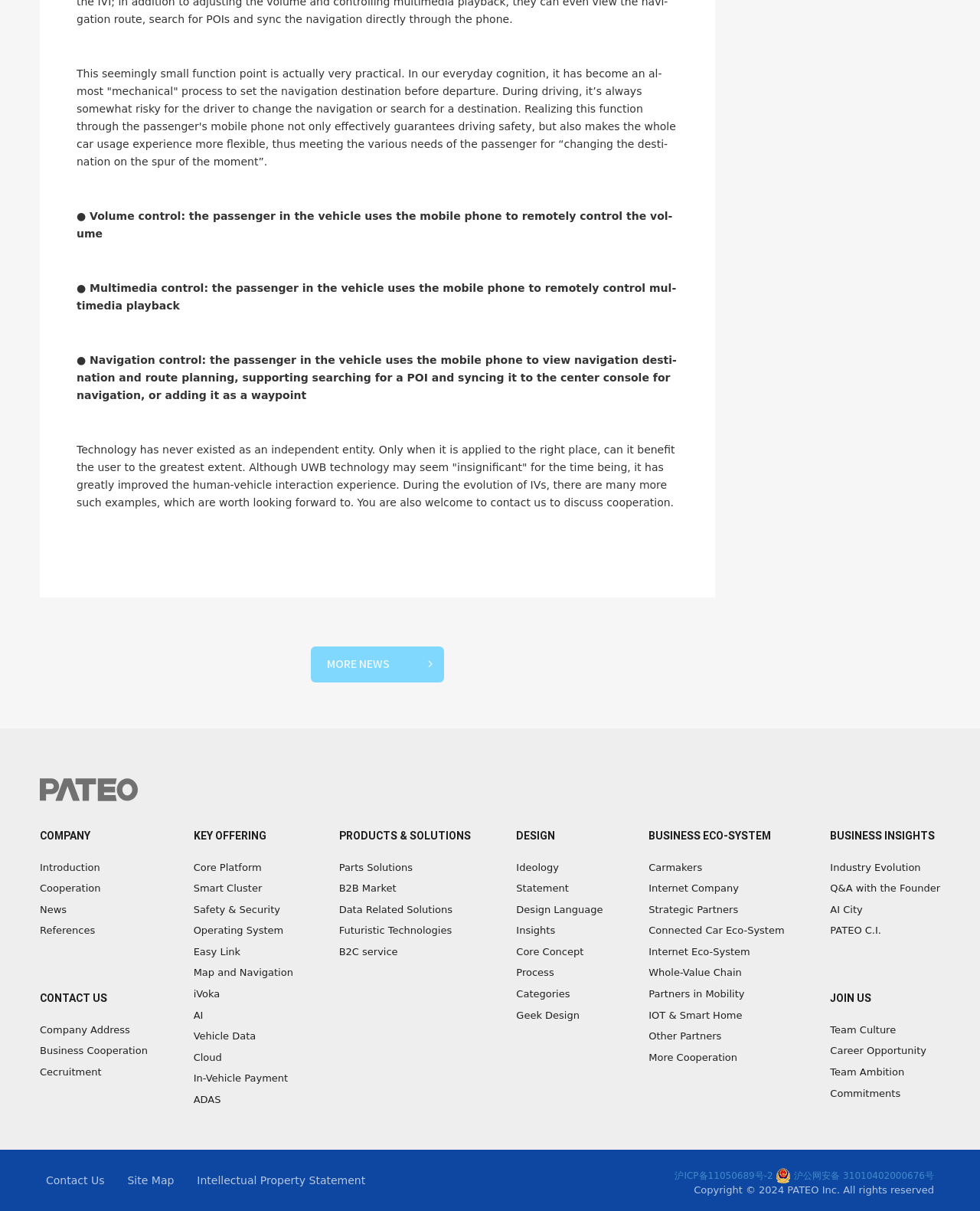Please find the bounding box coordinates of the element that needs to be clicked to perform the following instruction: "Explore KEY OFFERING". The bounding box coordinates should be four float numbers between 0 and 1, represented as [left, top, right, bottom].

[0.197, 0.683, 0.272, 0.697]